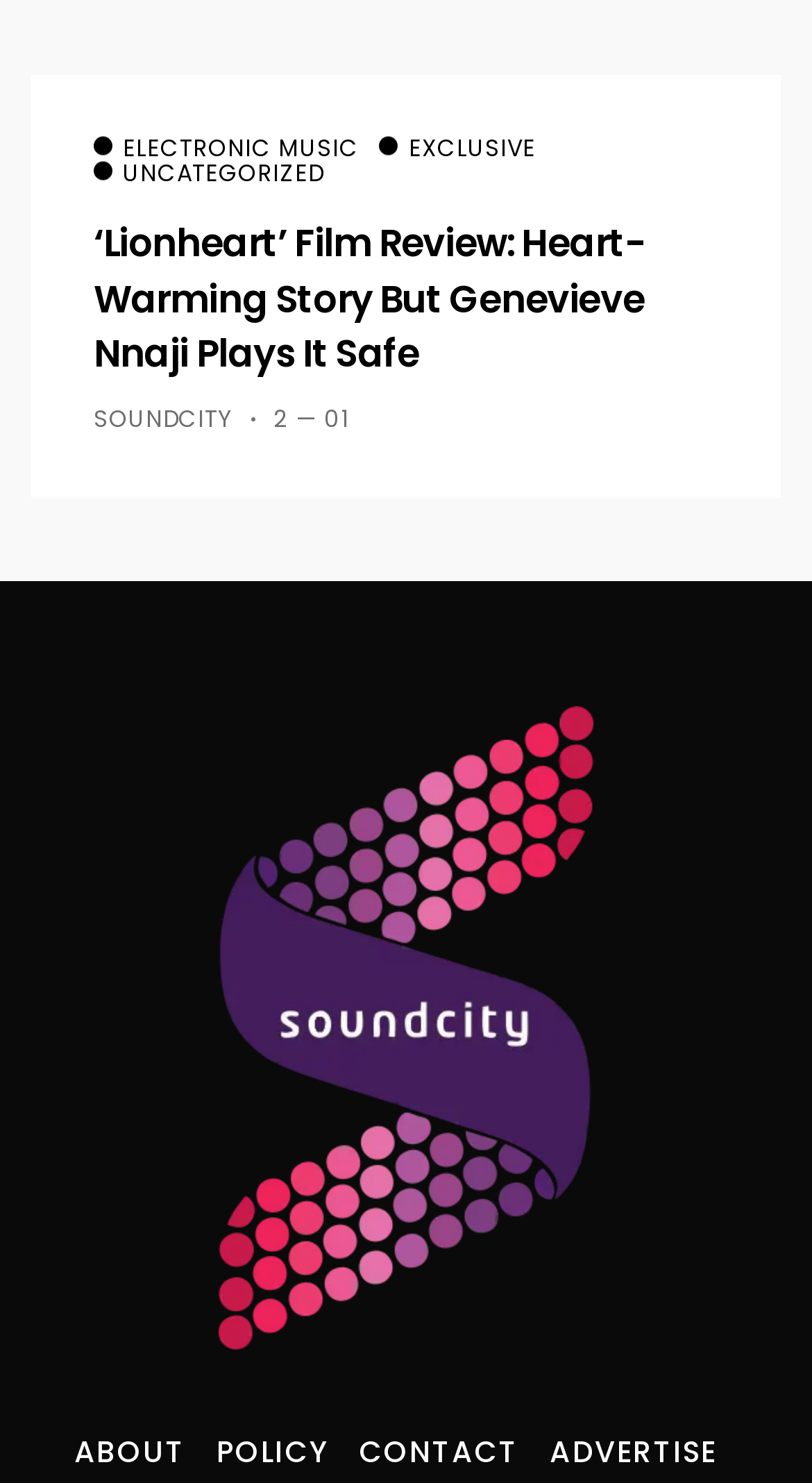Please mark the bounding box coordinates of the area that should be clicked to carry out the instruction: "check the 'SOUNDCITY' link".

[0.115, 0.272, 0.287, 0.294]